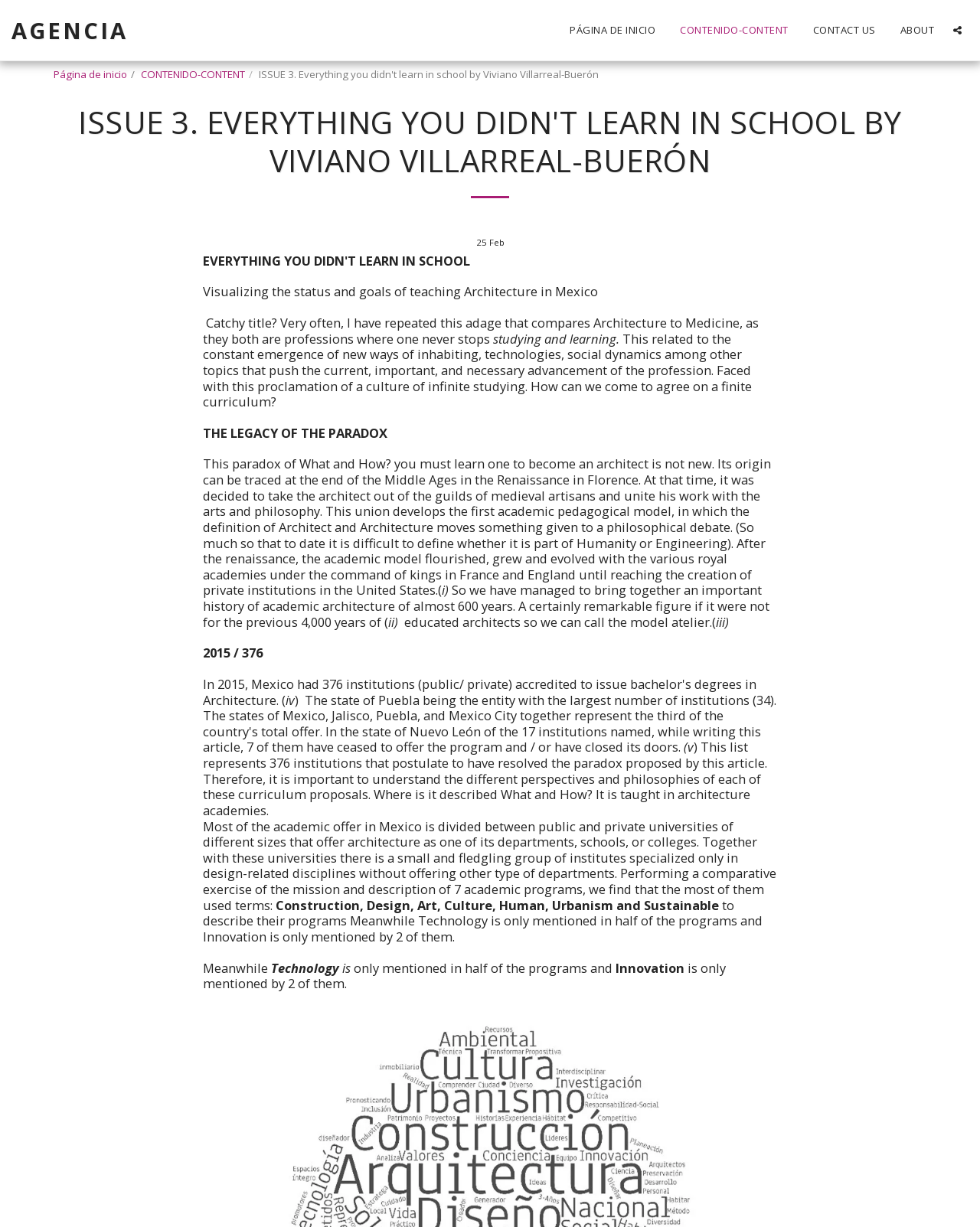What is the title of the current issue?
Please give a detailed and elaborate answer to the question based on the image.

The title of the current issue is obtained from the heading element with the text 'ISSUE 3. EVERYTHING YOU DIDN'T LEARN IN SCHOOL BY VIVIANO VILLARREAL-BUERÓN'.